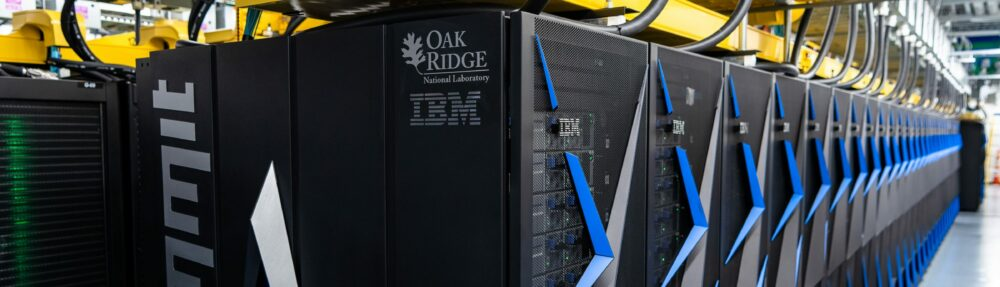What is the primary function of the system?
Could you answer the question with a detailed and thorough explanation?

The caption states that the powerful system is instrumental in processing large-scale data and driving scientific research across various fields, implying that its primary function is to process and analyze large amounts of data.